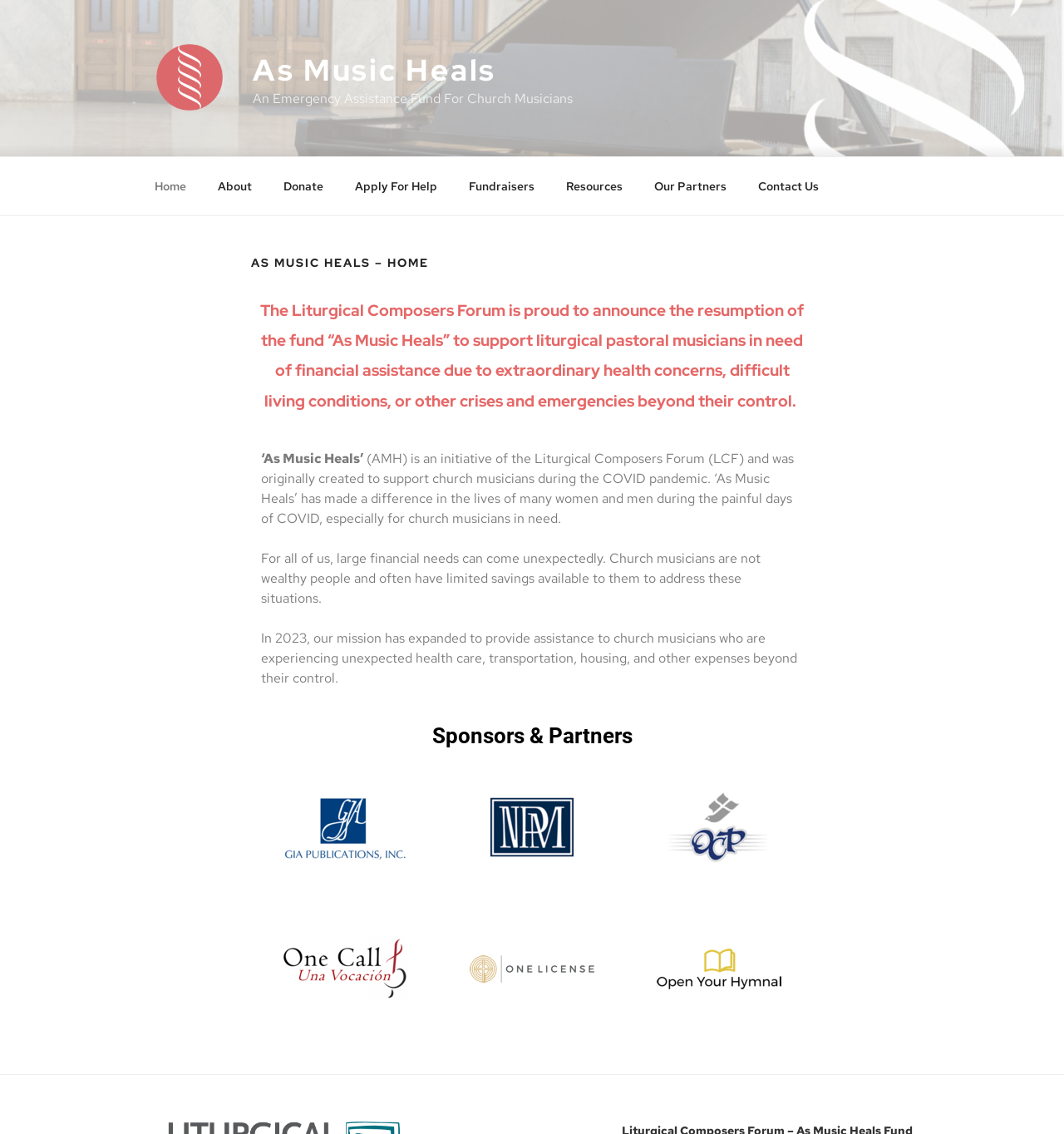Determine the coordinates of the bounding box for the clickable area needed to execute this instruction: "Click on the 'Contact Us' link".

[0.698, 0.146, 0.783, 0.182]